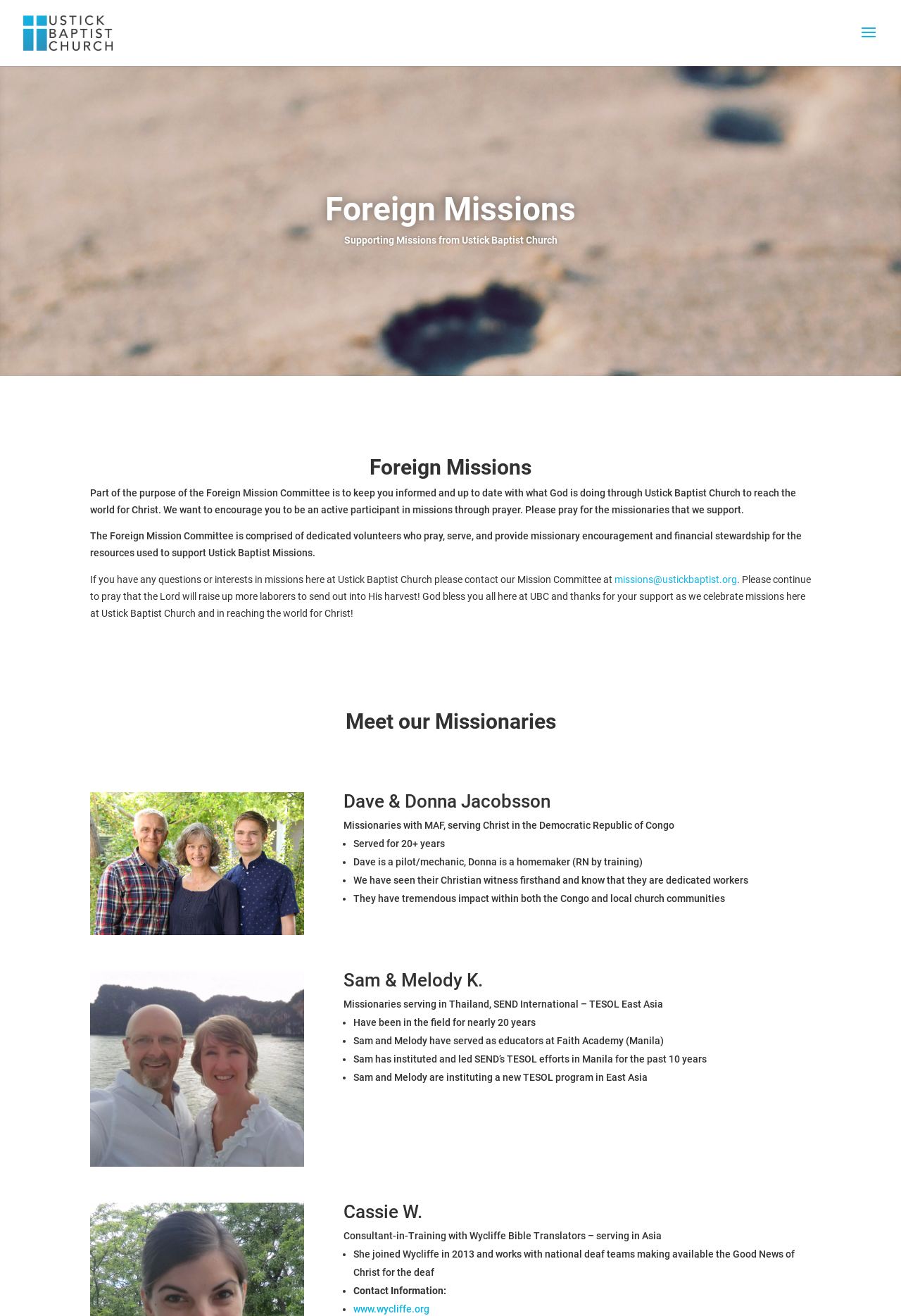How many missionaries are featured on this page?
Refer to the screenshot and answer in one word or phrase.

3